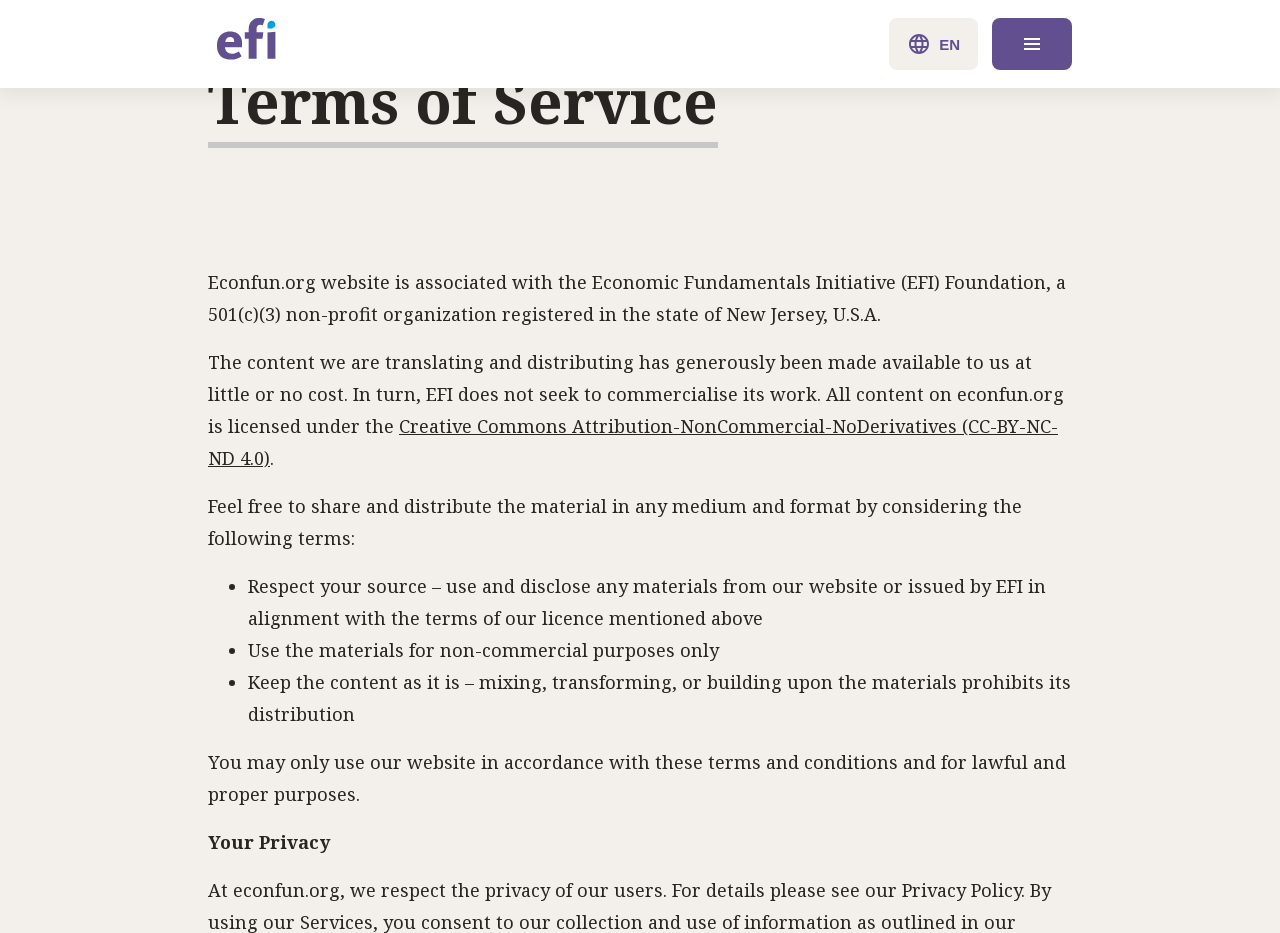What is required when using materials from this website?
Please answer the question with as much detail and depth as you can.

The list of terms and conditions includes 'Respect your source – use and disclose any materials from our website or issued by EFI in alignment with the terms of our licence mentioned above', indicating that respecting the source and terms is required when using materials from this website.